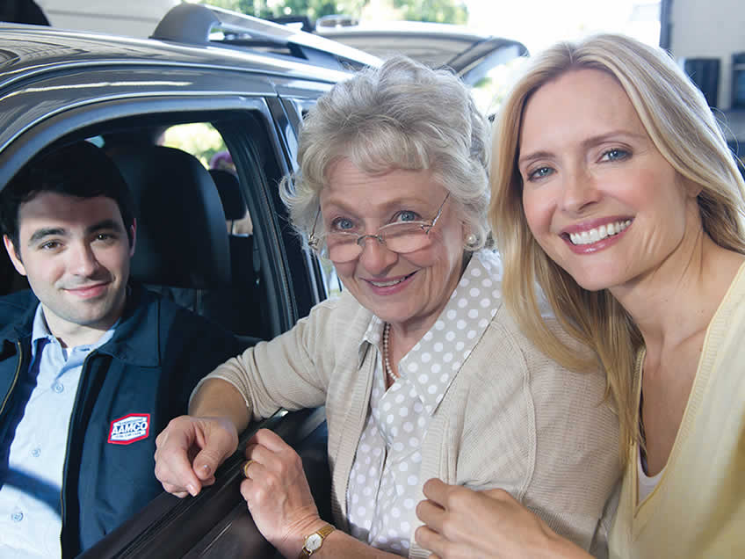Describe every significant element in the image thoroughly.

The image features three individuals at an auto service center, highlighting a positive interaction among them. In the foreground, a cheerful older woman with short, curly grey hair, wearing glasses and a light cardigan over a polka-dotted shirt, is smiling brightly at the camera. She is sitting in a car, with her hands resting on the window frame. Beside her, a younger woman with long, blonde hair, dressed in a light top, also beams at the camera, suggesting a friendly and welcoming atmosphere. On the other side of the car, a young man in a dark jacket with an emblem visible (likely from an auto service company), smiles and appears engaged with the two women, adding to the overall feel of satisfaction and trust in the service being provided. This image encapsulates the essence of customer service in the automotive industry, conveying a sense of family-like care and reliability.